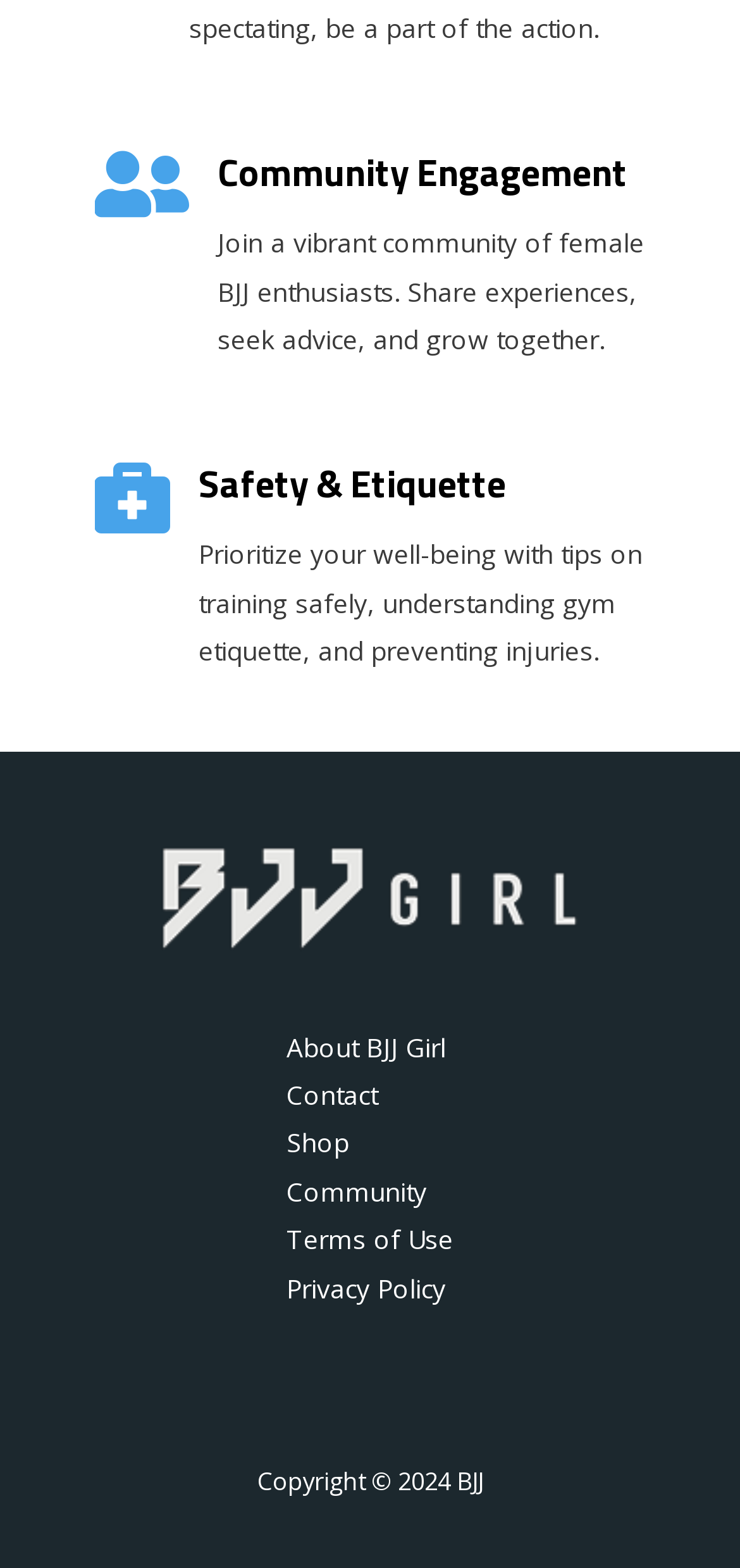Is there a footer widget on the page?
Give a one-word or short phrase answer based on the image.

Yes